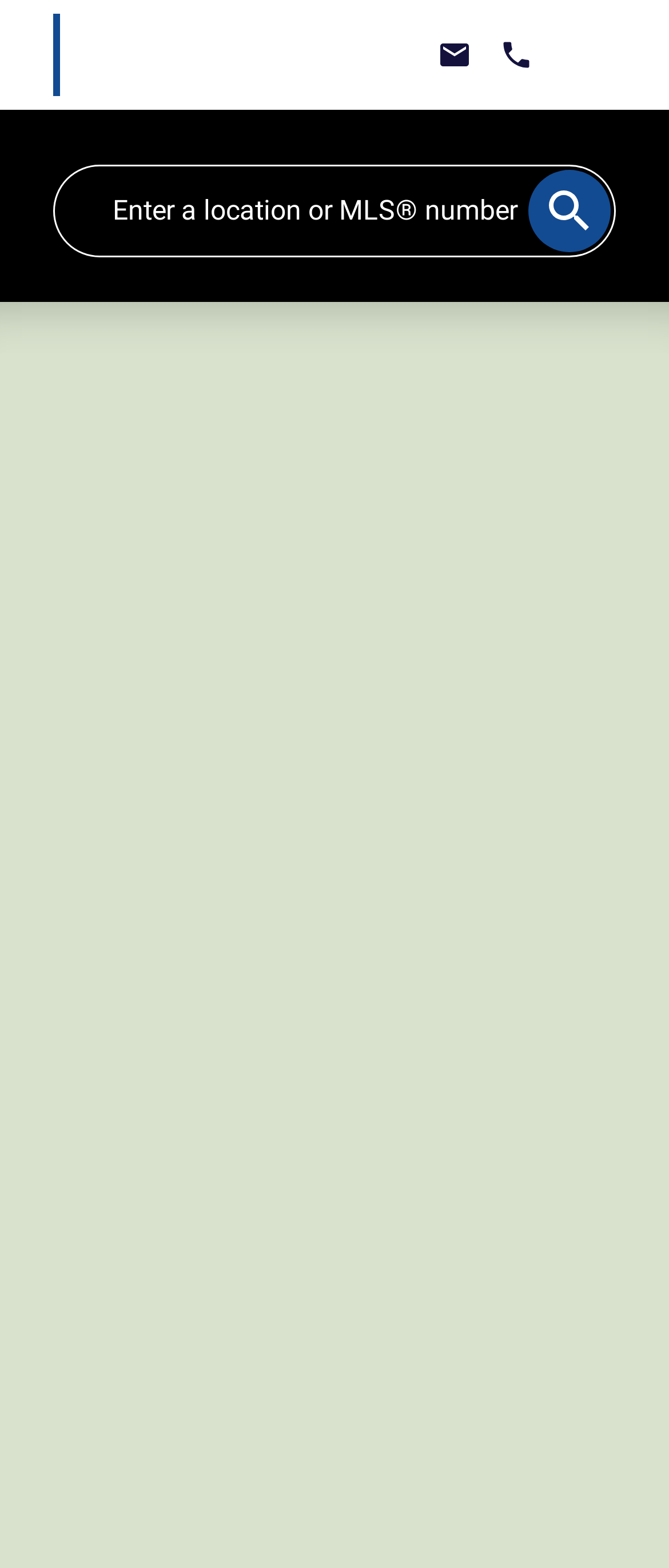Identify the bounding box coordinates of the section that should be clicked to achieve the task described: "Click on the RSS link".

[0.08, 0.304, 0.183, 0.325]